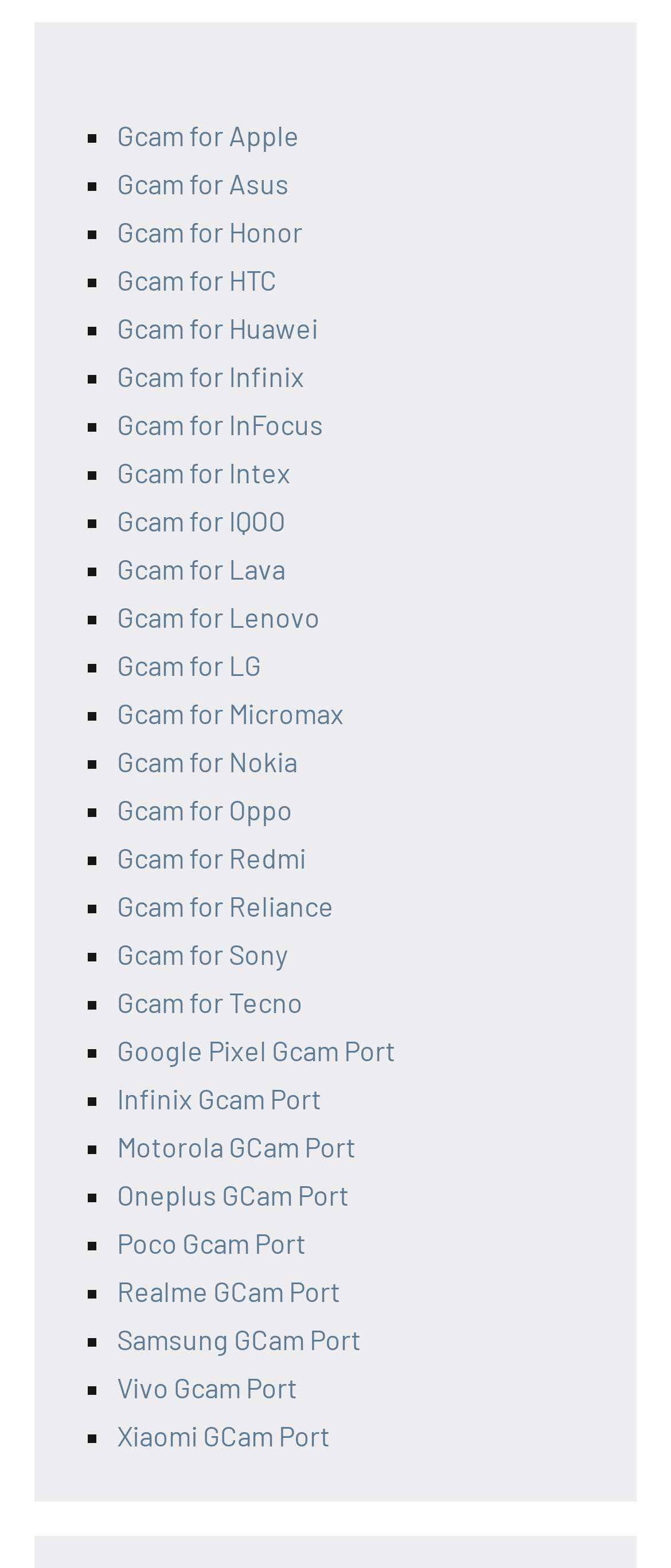Predict the bounding box of the UI element that fits this description: "Gcam for Apple".

[0.174, 0.076, 0.446, 0.097]